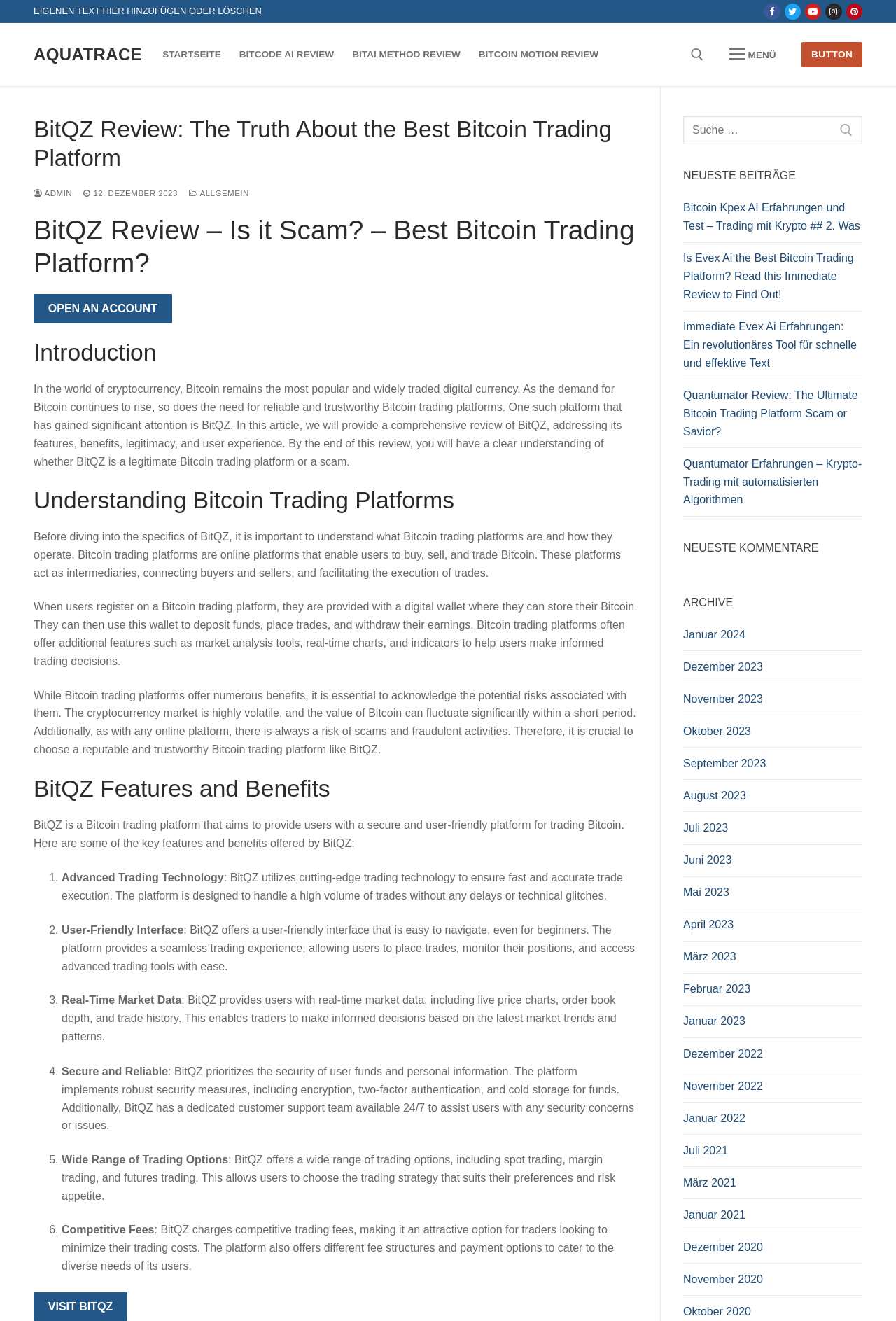Please answer the following question using a single word or phrase: 
What is the purpose of the search bar on the webpage?

To search for articles